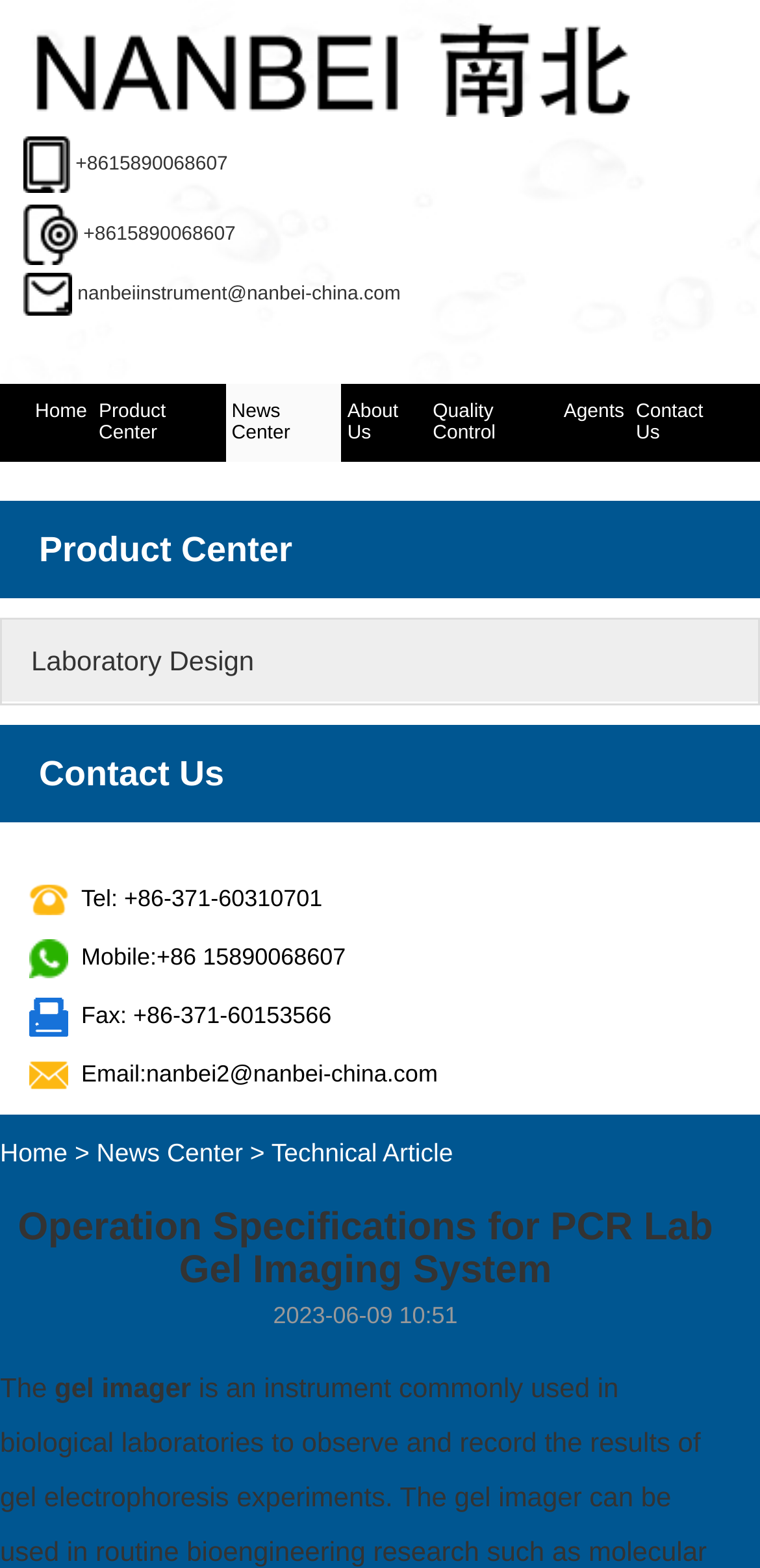Given the description: "nanbeiinstrument@nanbei-china.com", determine the bounding box coordinates of the UI element. The coordinates should be formatted as four float numbers between 0 and 1, [left, top, right, bottom].

[0.102, 0.181, 0.527, 0.195]